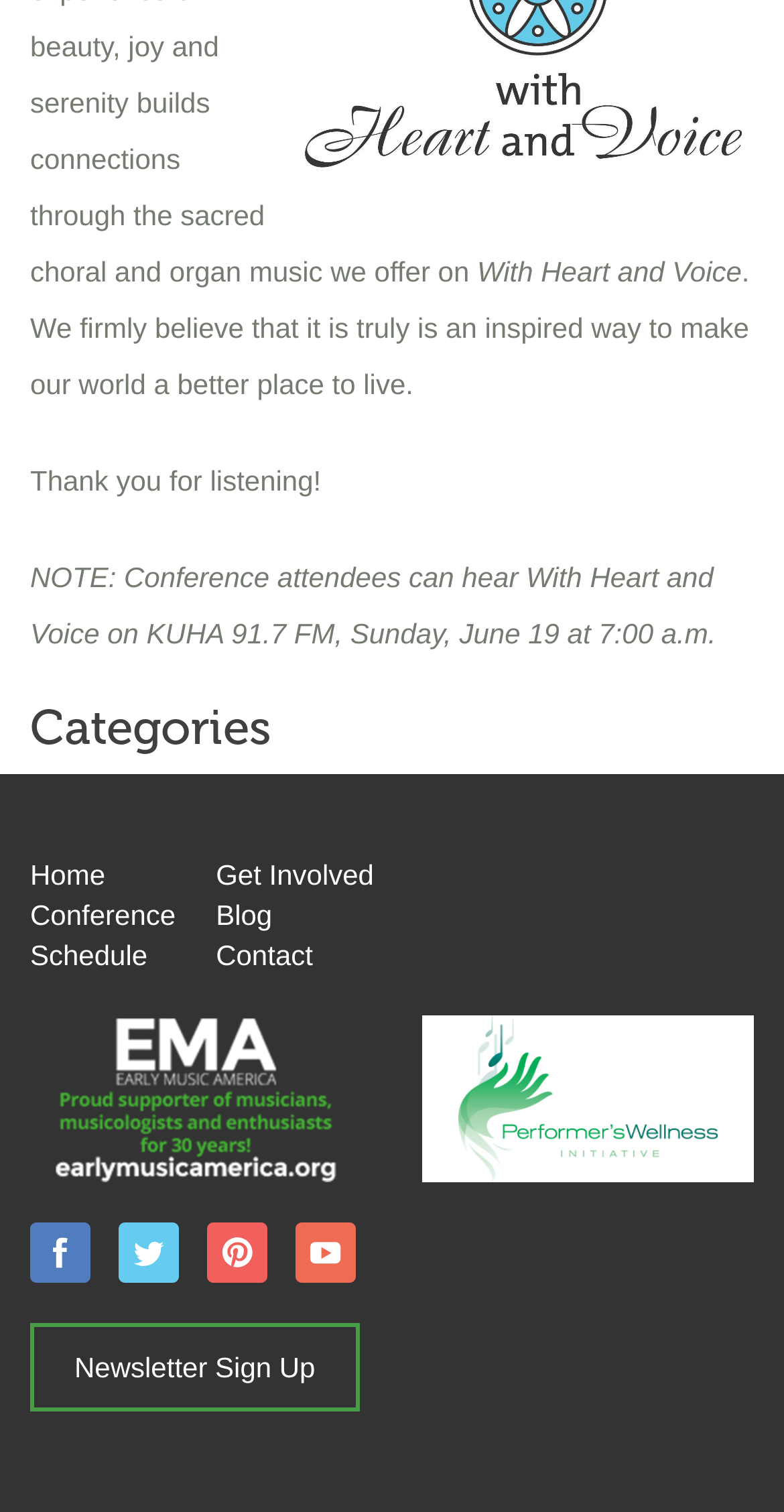Locate the bounding box of the user interface element based on this description: "title="You Tube"".

[0.376, 0.808, 0.453, 0.848]